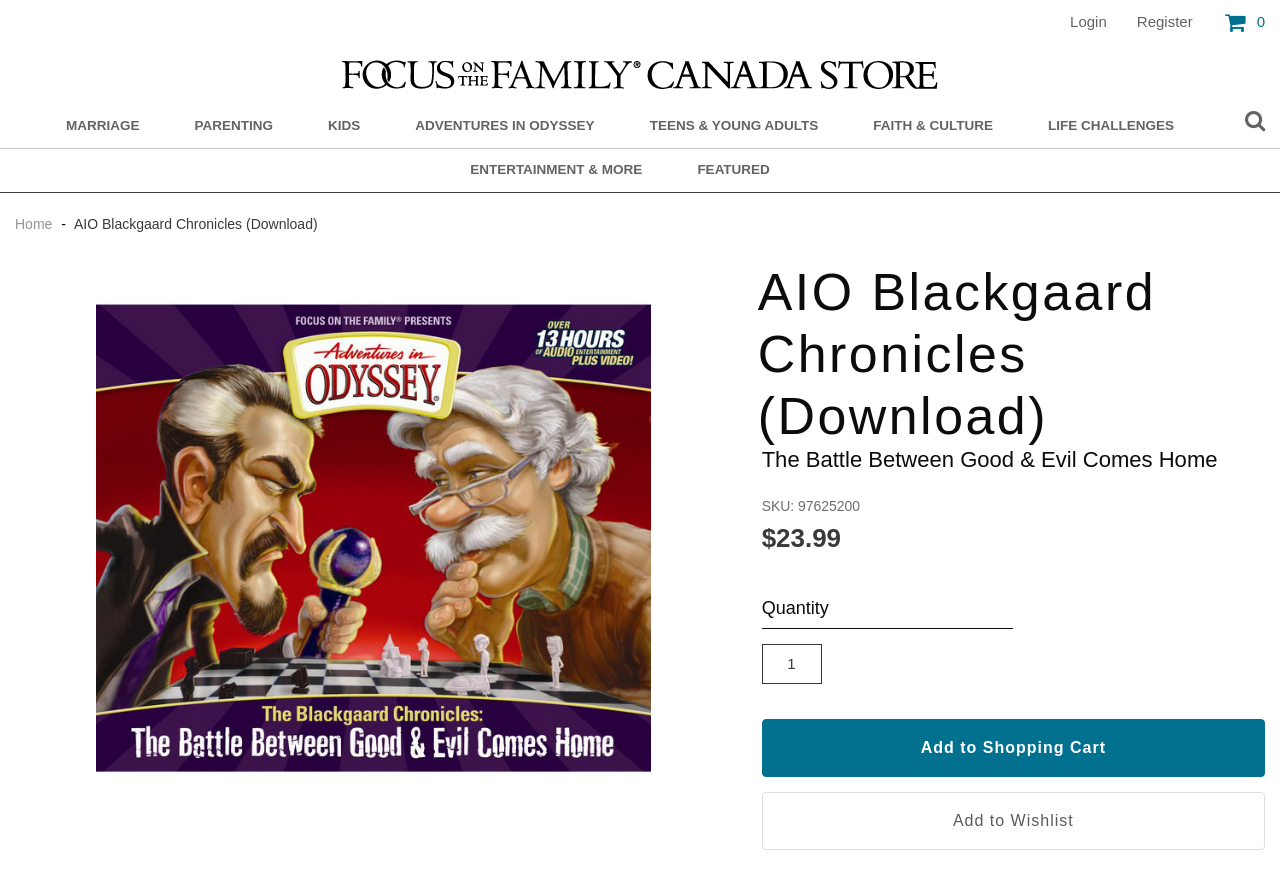Can you find the bounding box coordinates of the area I should click to execute the following instruction: "Add to Shopping Cart"?

[0.595, 0.822, 0.988, 0.889]